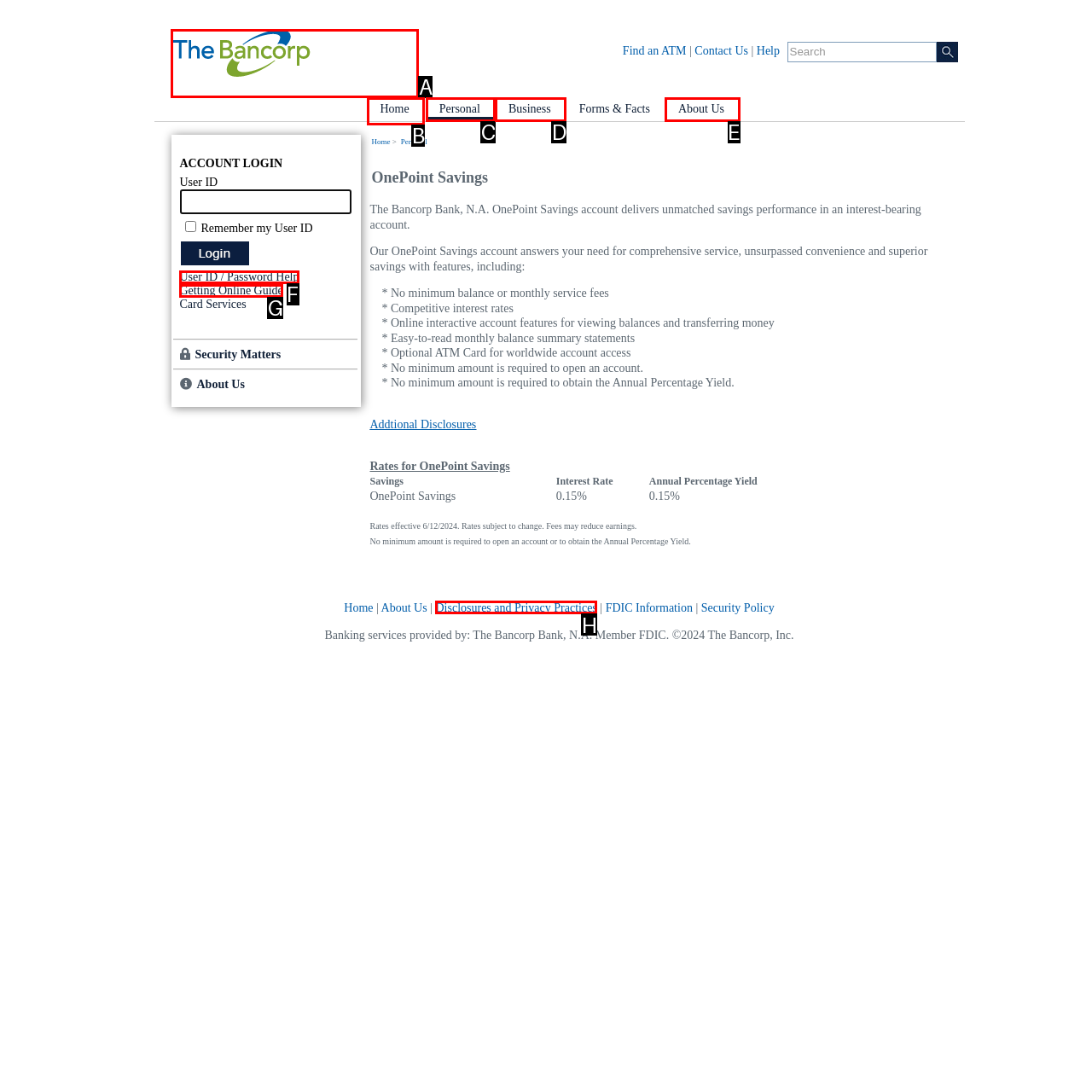Select the HTML element that best fits the description: Business
Respond with the letter of the correct option from the choices given.

D